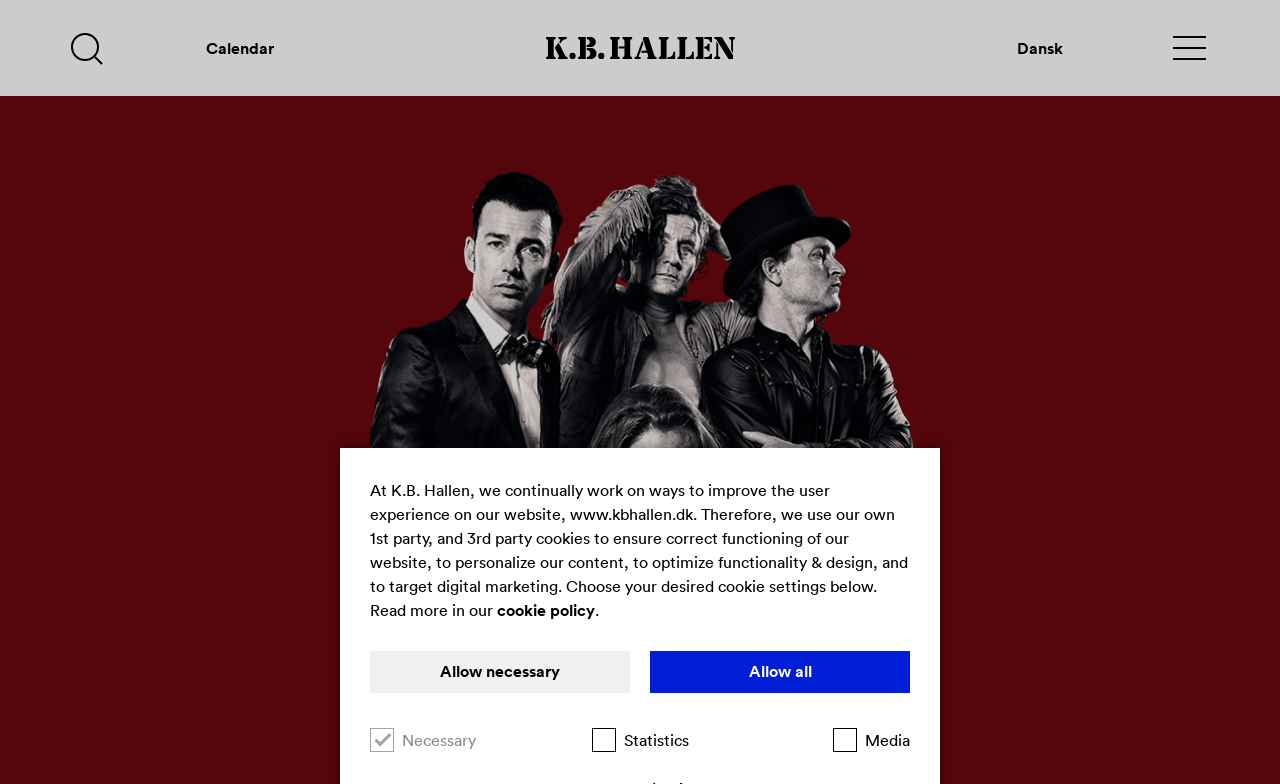Generate a comprehensive description of the webpage.

The webpage is about K.B. Hallen, a venue that hosts events and concerts. At the top, there is a navigation menu with links to various sections, including "FAQ", "Ticketsale", "Seating overview", and more. Below the navigation menu, there is a header section with a logo of K.B. Hallen, a calendar link, and a language selection option.

On the left side of the page, there is a main menu with links to different sections, including "About K.B. Hallen", "Events", "Concerts", and more. The menu is divided into categories, with sub-links under each category.

In the middle of the page, there is a section for subscribing to a newsletter, where users can enter their email address and click a "Send" button.

At the bottom of the page, there is a footer section with information about the operator of the venue, Arena Management Cph A/S, including their CVR number and location. There are also links to social media platforms, such as Facebook and Instagram, and a section for ticketsales.

Additionally, there is a section for cookie settings, where users can choose their desired settings and read more about the cookie policy.